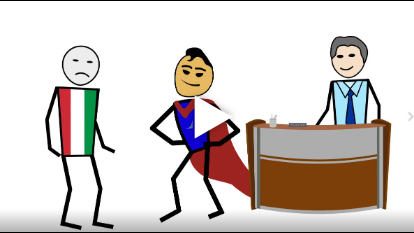How many characters are in the illustration?
Using the information from the image, answer the question thoroughly.

The caption explicitly states that the image features three characters: a stick figure dressed in a striped outfit, a superhero, and another stick figure resembling a professional at a desk.